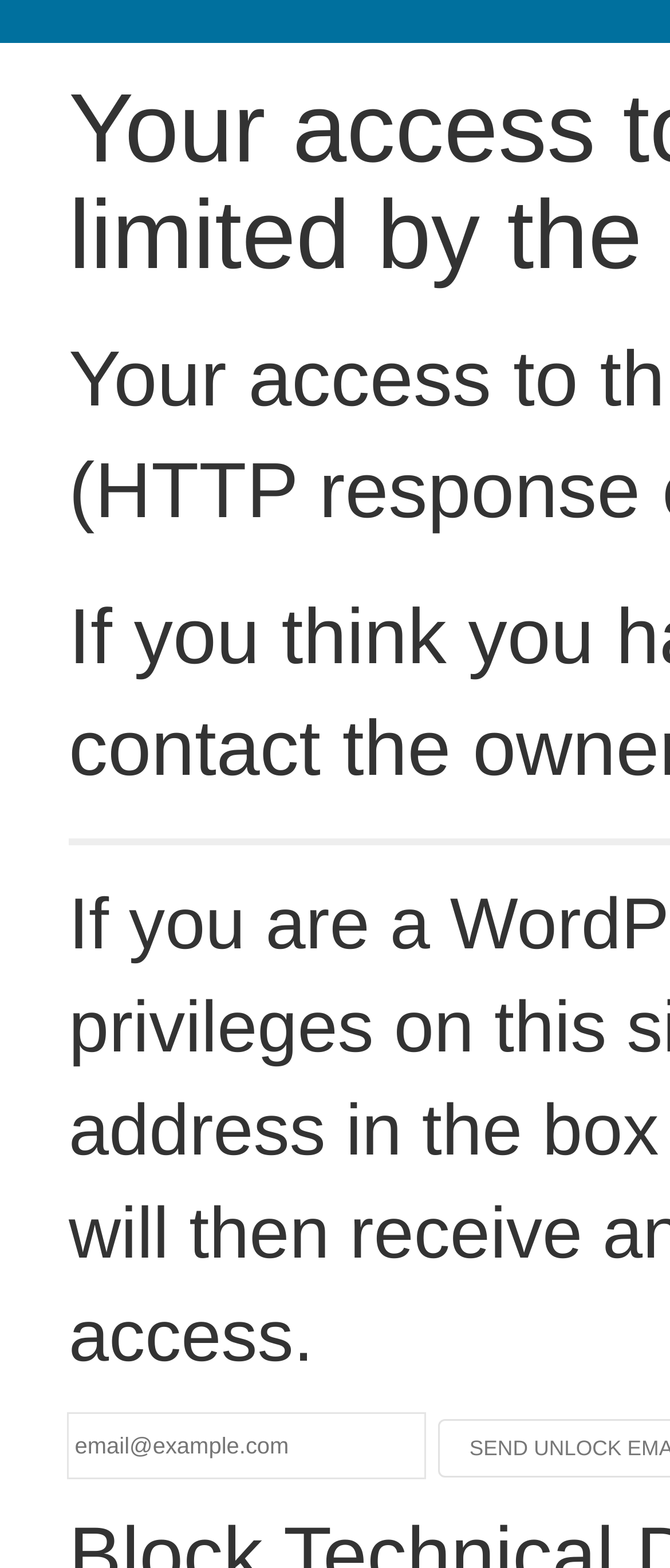Given the description of the UI element: "name="email" placeholder="email@example.com"", predict the bounding box coordinates in the form of [left, top, right, bottom], with each value being a float between 0 and 1.

[0.103, 0.902, 0.633, 0.943]